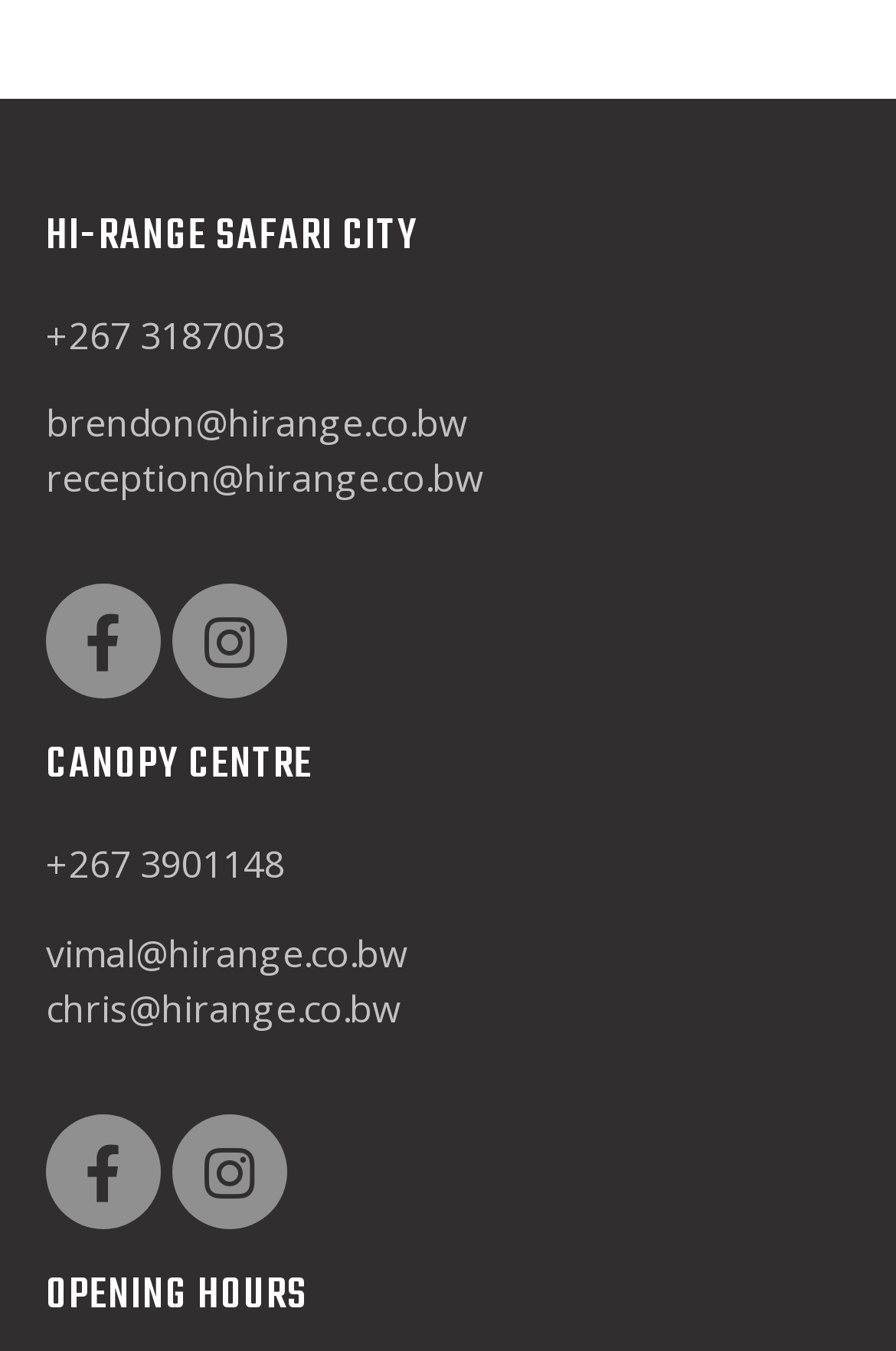Identify the bounding box coordinates for the region to click in order to carry out this instruction: "Call the Canopy Centre phone number". Provide the coordinates using four float numbers between 0 and 1, formatted as [left, top, right, bottom].

[0.051, 0.621, 0.318, 0.659]